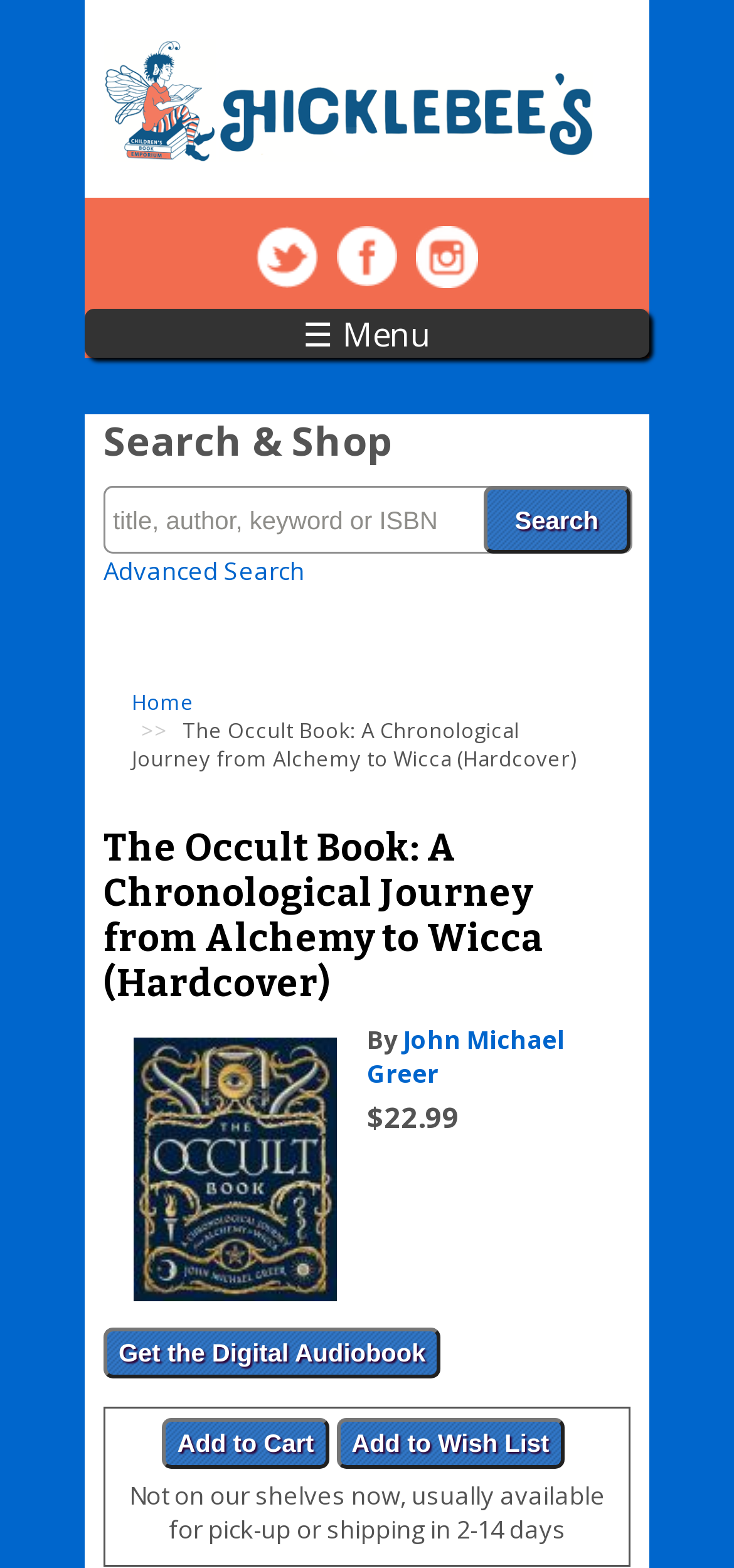Could you find the bounding box coordinates of the clickable area to complete this instruction: "Get the digital audiobook"?

[0.141, 0.847, 0.6, 0.879]